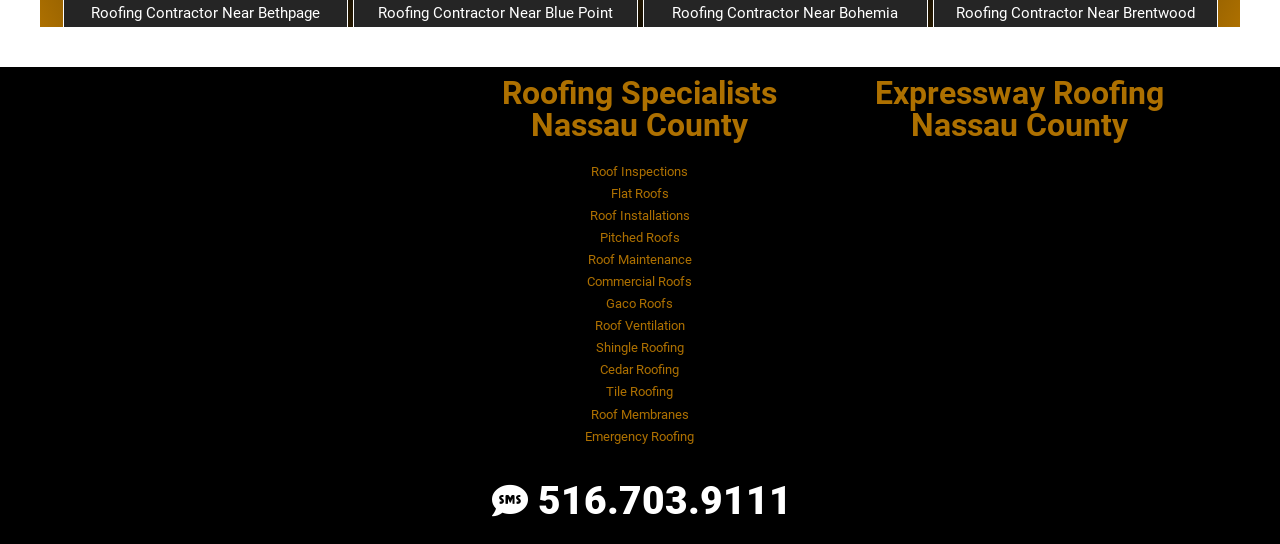How many links are there for roofing contractors?
Look at the image and respond with a single word or a short phrase.

24